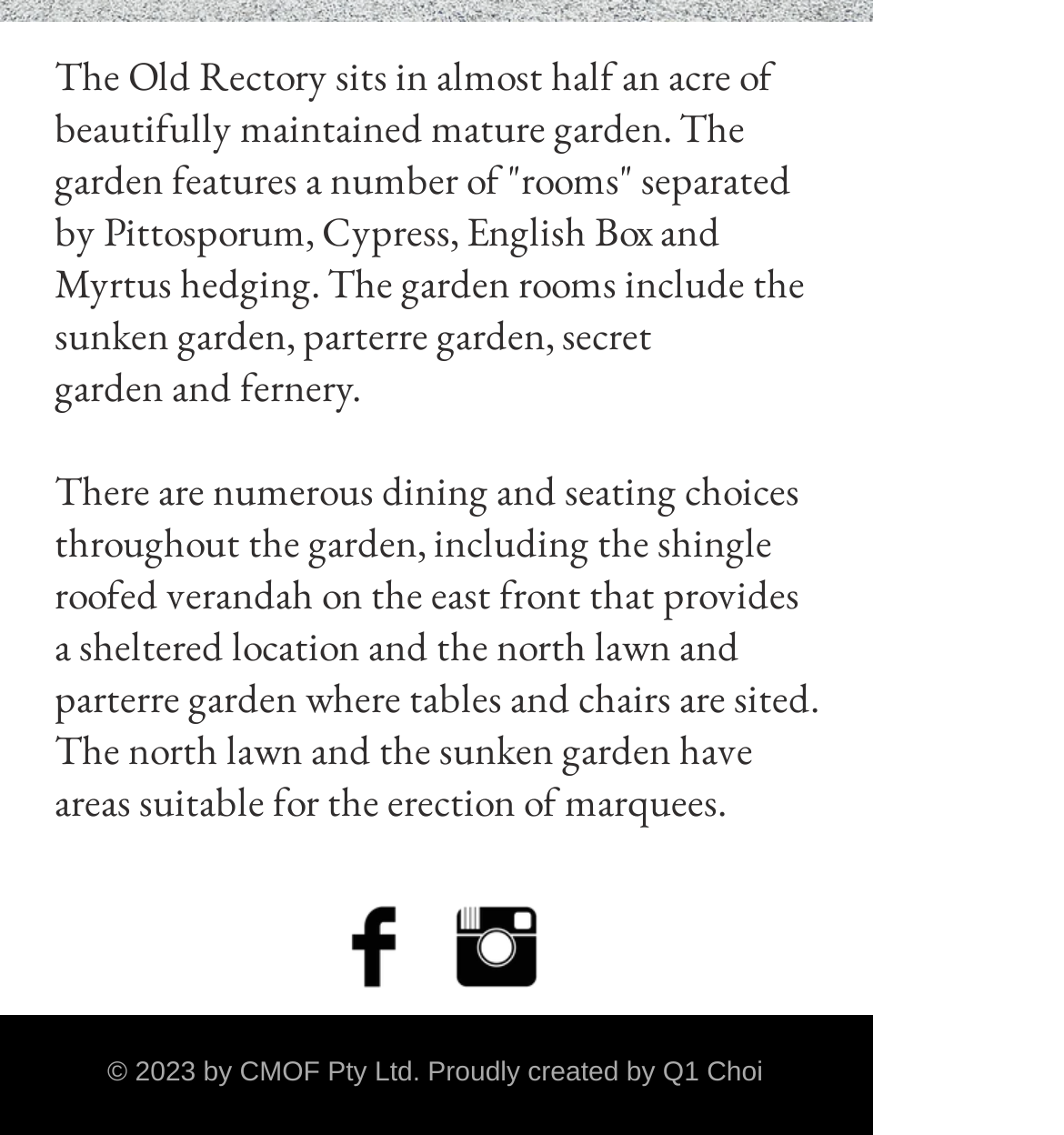Given the element description, predict the bounding box coordinates in the format (top-left x, top-left y, bottom-right x, bottom-right y). Make sure all values are between 0 and 1. Here is the element description: aria-label="Facebook Basic Black"

[0.313, 0.798, 0.39, 0.87]